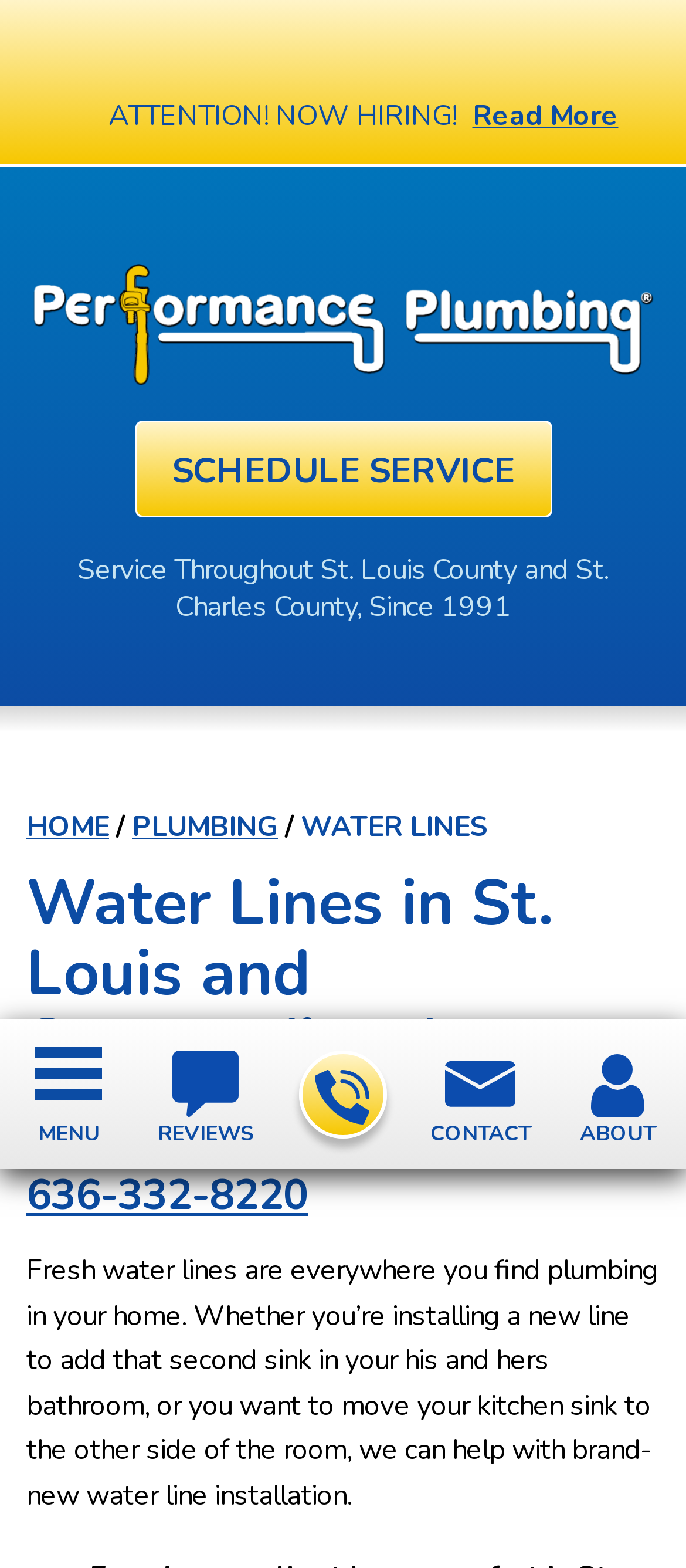Given the description "alt="Performance Plumbing"", provide the bounding box coordinates of the corresponding UI element.

[0.047, 0.168, 0.953, 0.246]